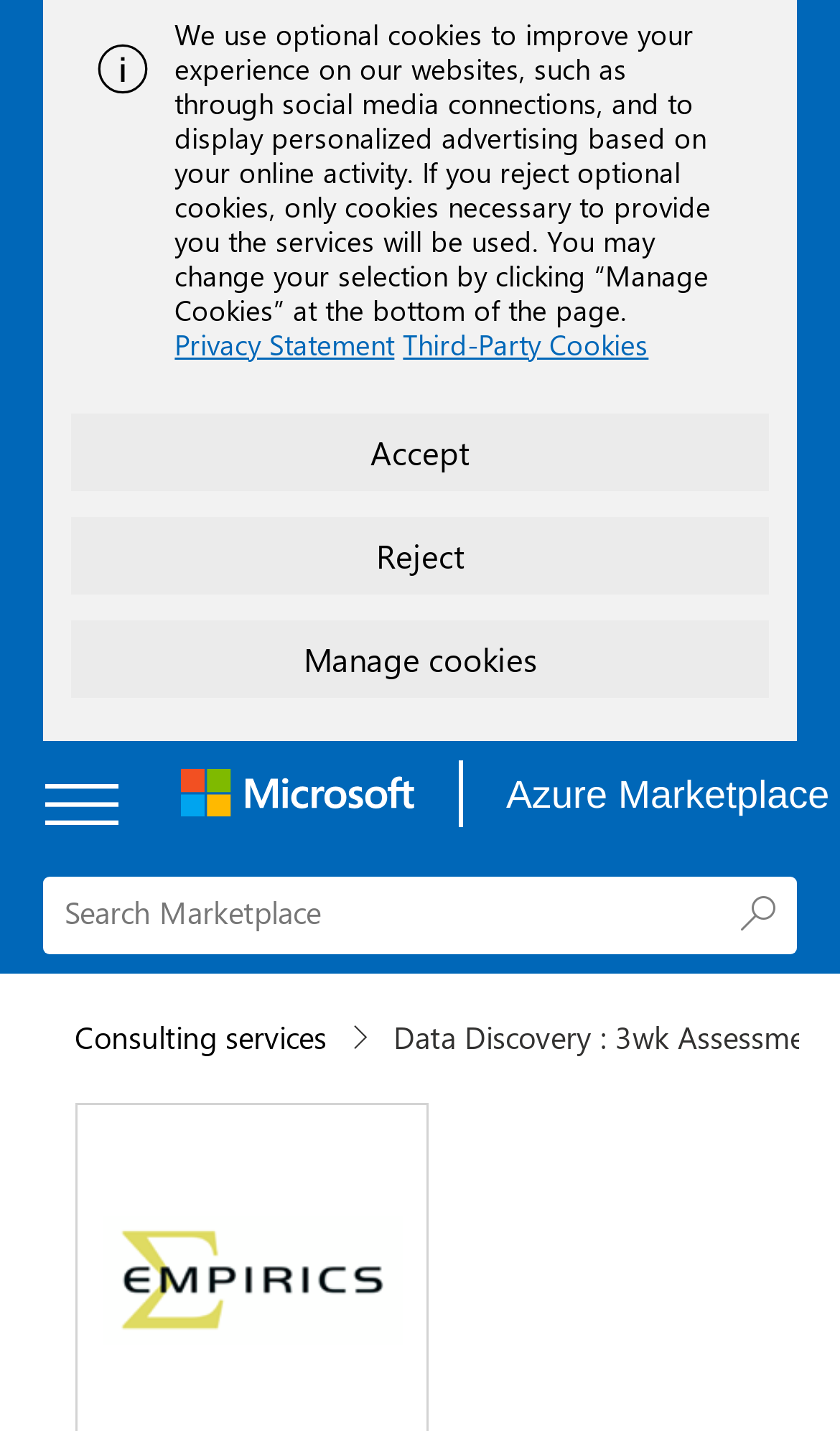Determine the bounding box coordinates for the area that should be clicked to carry out the following instruction: "Consulting services".

[0.088, 0.71, 0.414, 0.739]